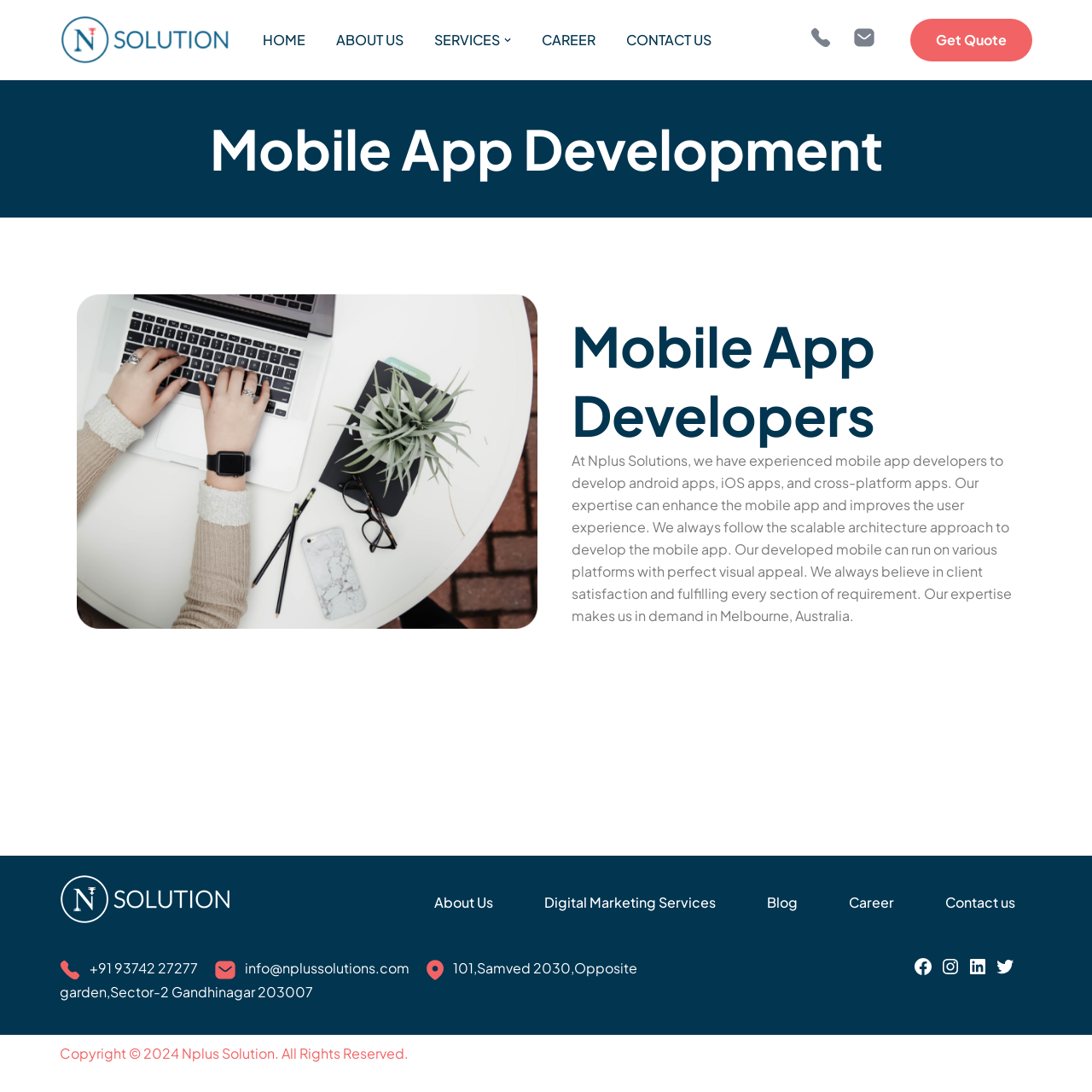Predict the bounding box coordinates for the UI element described as: "Contact us". The coordinates should be four float numbers between 0 and 1, presented as [left, top, right, bottom].

[0.567, 0.027, 0.658, 0.047]